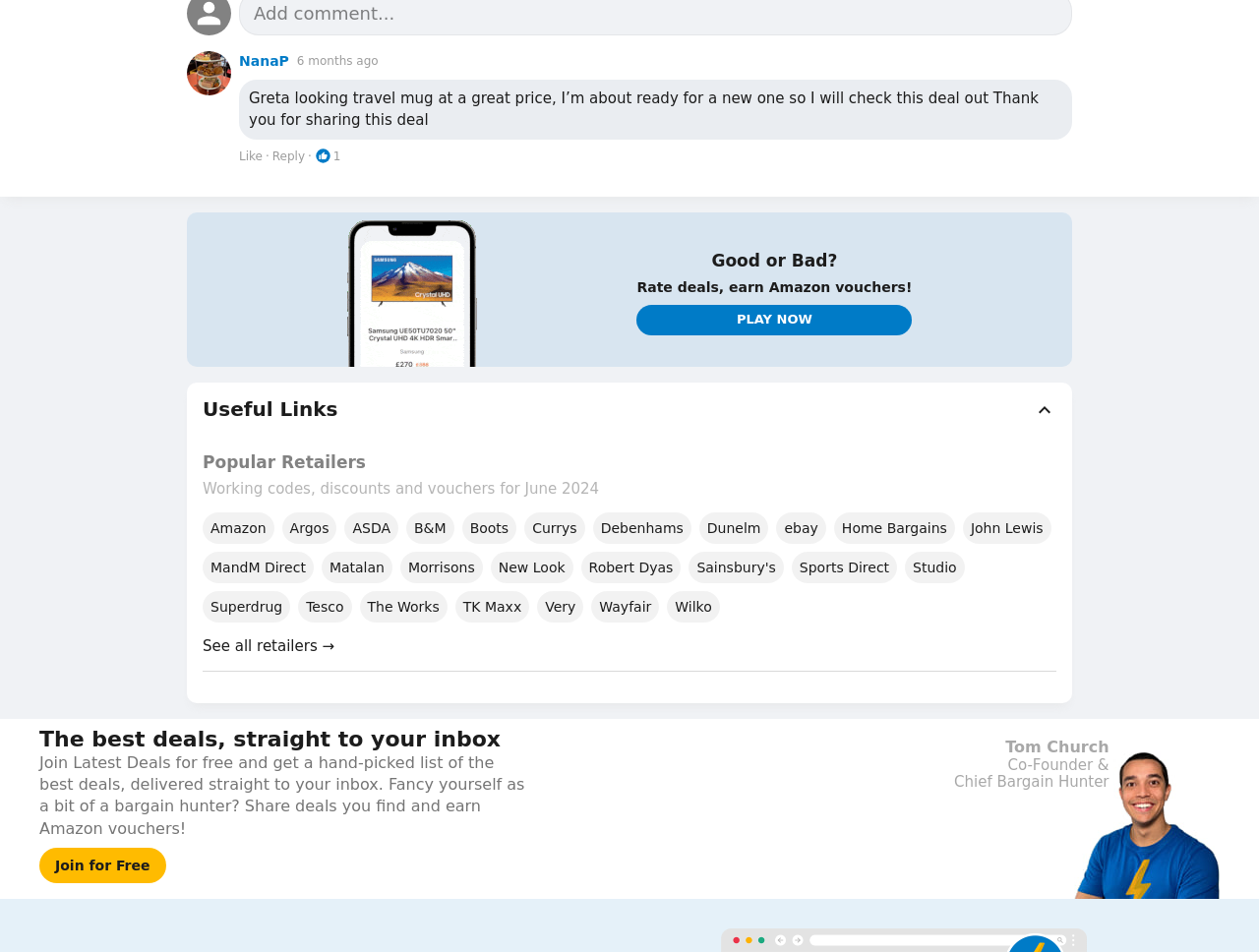Find the bounding box coordinates of the clickable region needed to perform the following instruction: "Check the 'Rate Posts Good or Bad?' deal". The coordinates should be provided as four float numbers between 0 and 1, i.e., [left, top, right, bottom].

[0.148, 0.223, 0.852, 0.385]